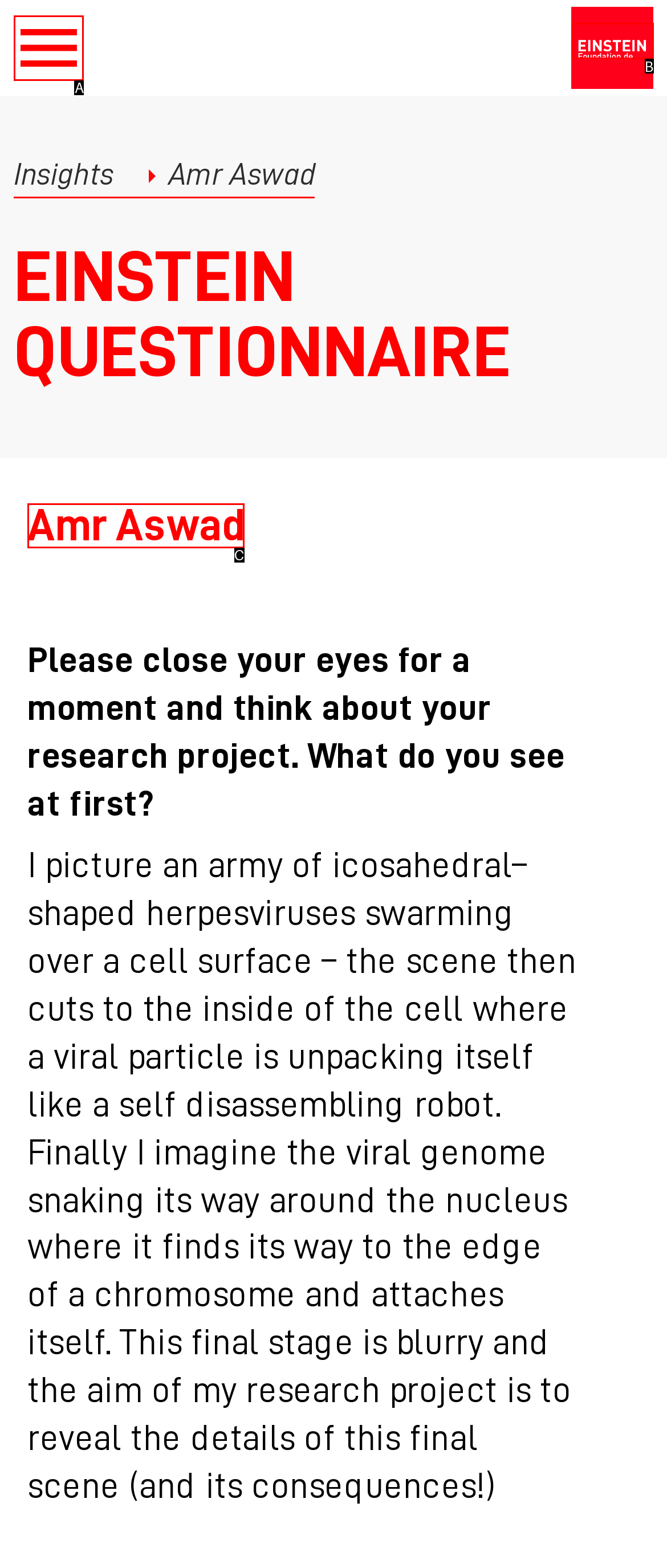Choose the HTML element that matches the description: Amr Aswad
Reply with the letter of the correct option from the given choices.

C